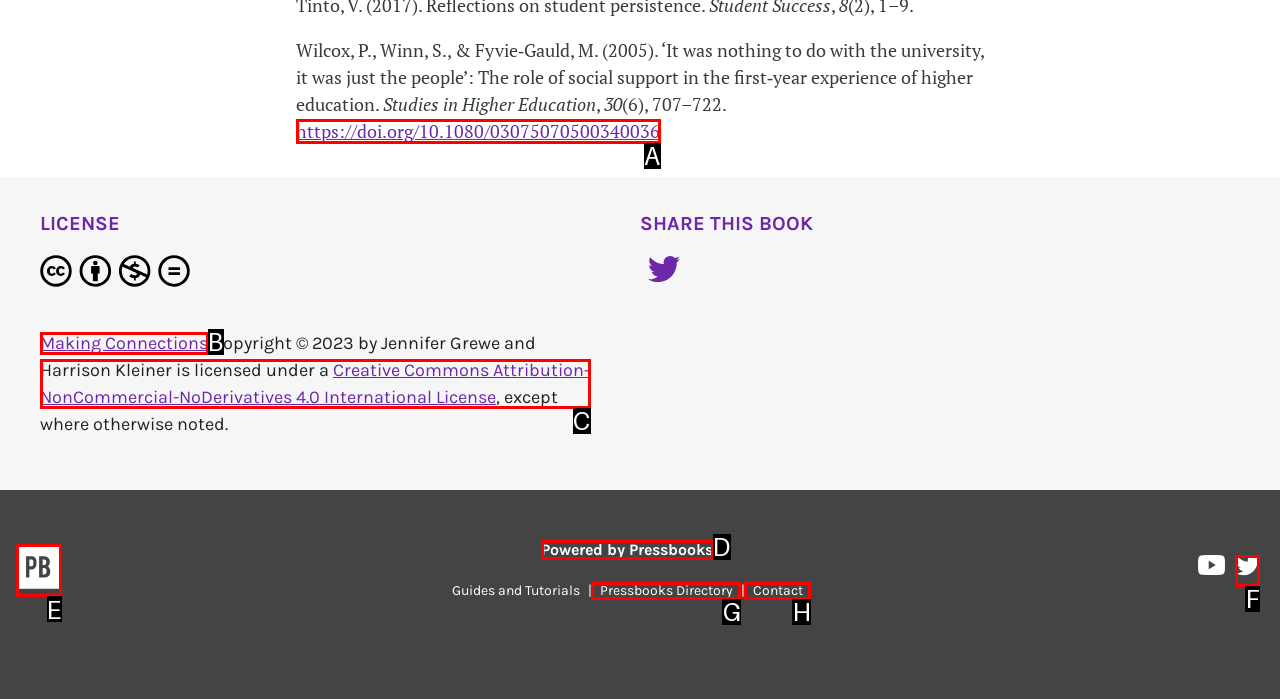Using the description: Inspiration, find the HTML element that matches it. Answer with the letter of the chosen option.

None